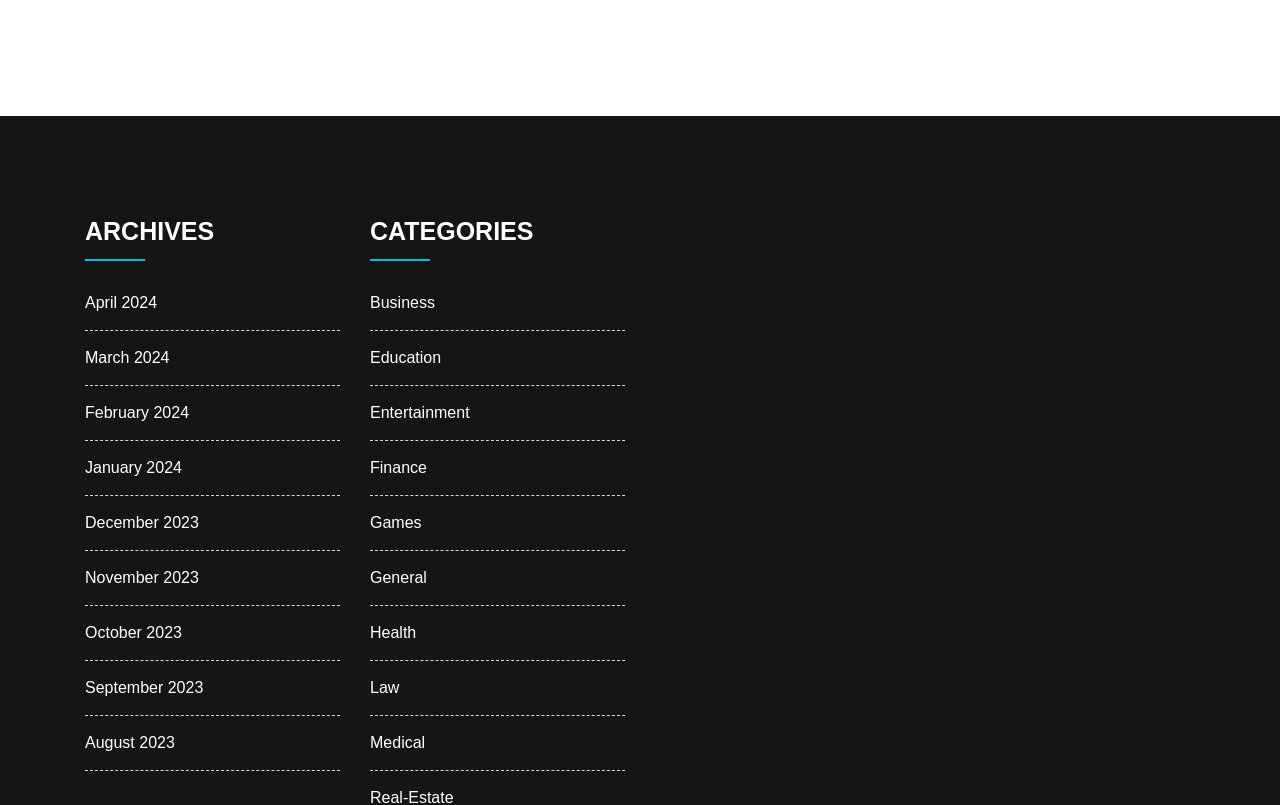Please identify the bounding box coordinates of the element's region that needs to be clicked to fulfill the following instruction: "explore Entertainment". The bounding box coordinates should consist of four float numbers between 0 and 1, i.e., [left, top, right, bottom].

[0.289, 0.502, 0.367, 0.523]